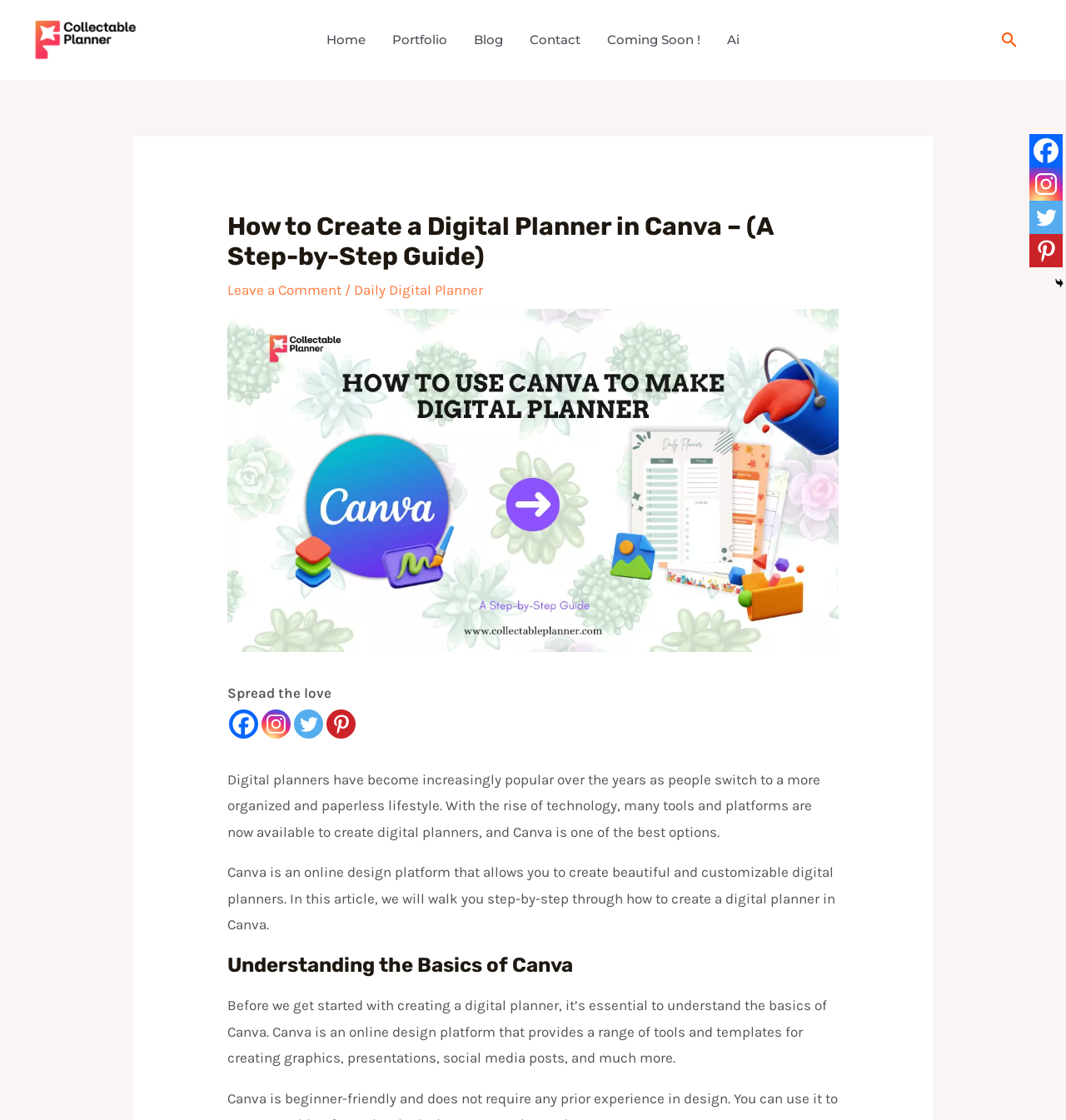Based on the element description: "alt="collectable planner logo"", identify the UI element and provide its bounding box coordinates. Use four float numbers between 0 and 1, [left, top, right, bottom].

[0.031, 0.027, 0.129, 0.042]